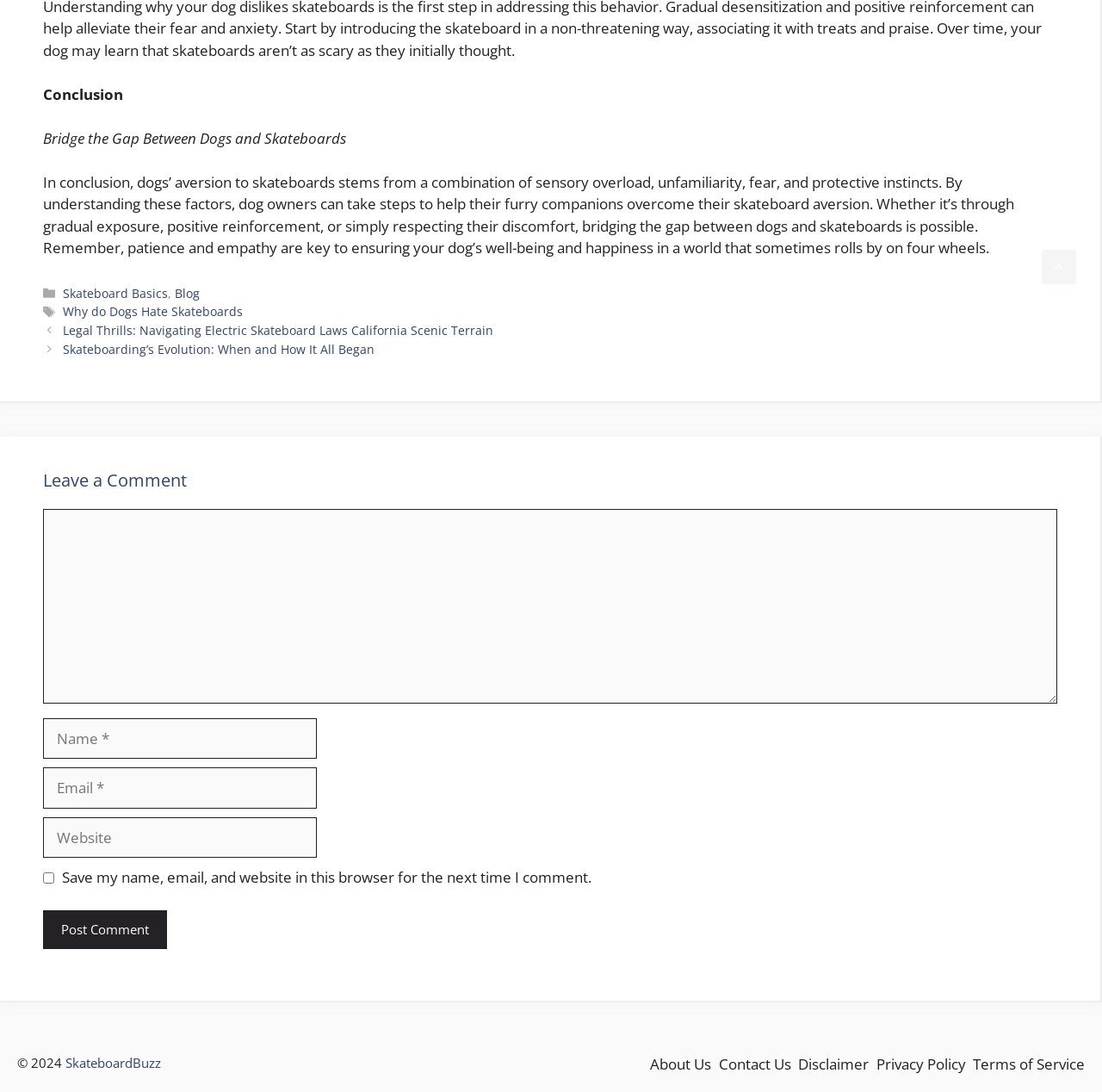Using the element description Contact Us, predict the bounding box coordinates for the UI element. Provide the coordinates in (top-left x, top-left y, bottom-right x, bottom-right y) format with values ranging from 0 to 1.

[0.652, 0.964, 0.718, 0.985]